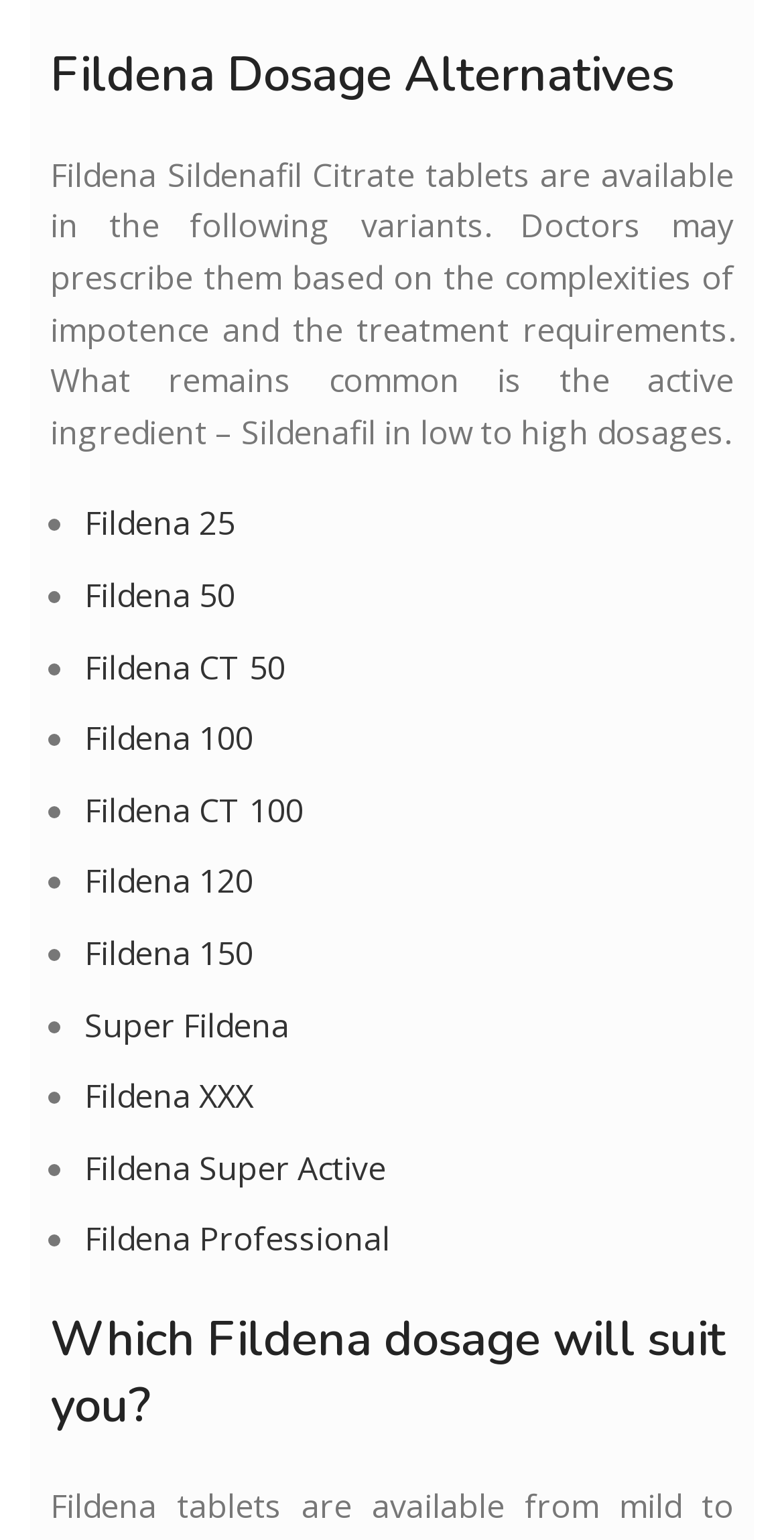Using the format (top-left x, top-left y, bottom-right x, bottom-right y), provide the bounding box coordinates for the described UI element. All values should be floating point numbers between 0 and 1: Super Fildena

[0.108, 0.651, 0.369, 0.68]